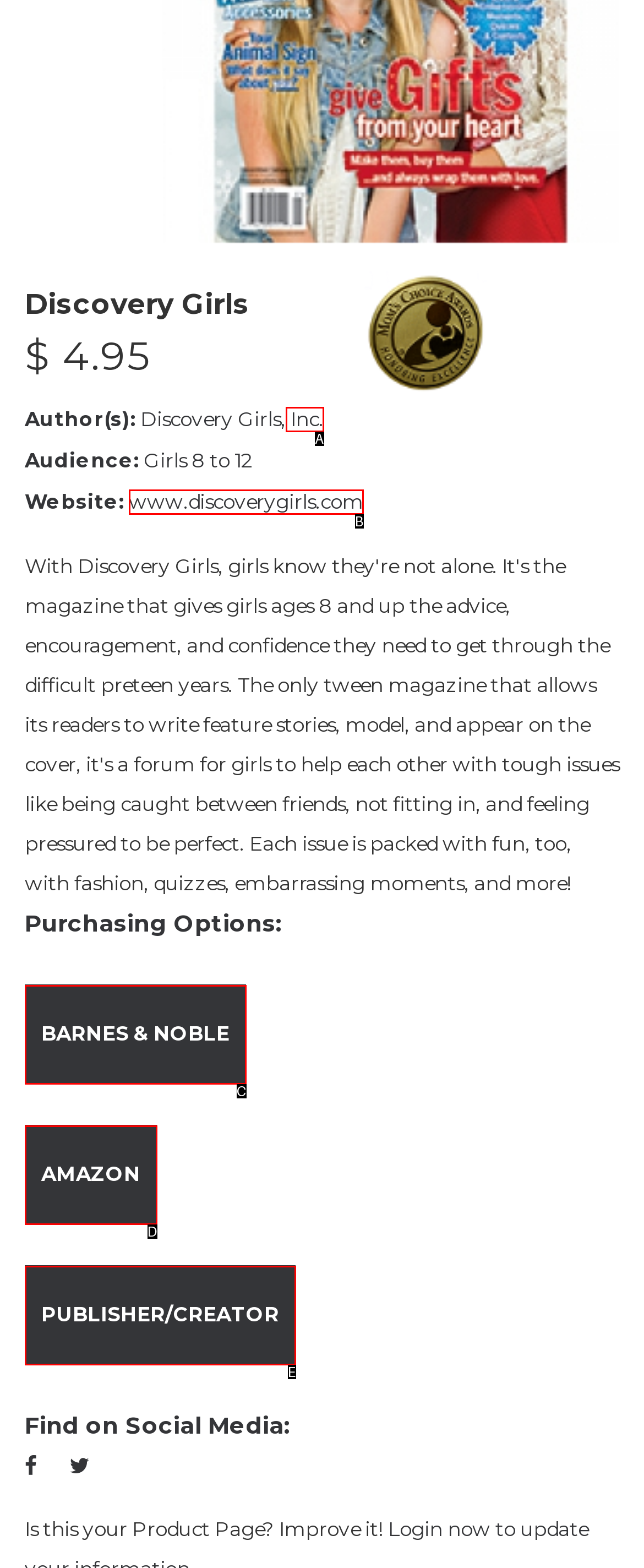Point out the option that aligns with the description: Barnes & Noble
Provide the letter of the corresponding choice directly.

C